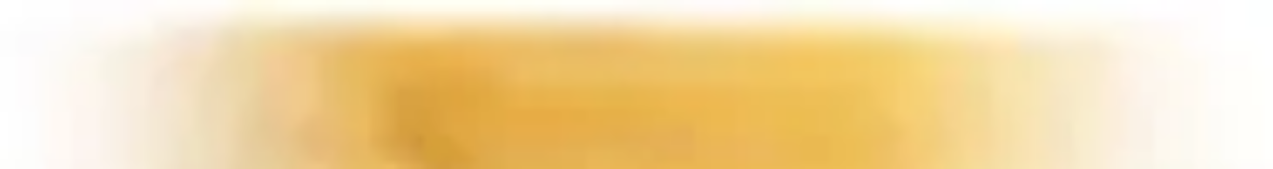Using the information in the image, could you please answer the following question in detail:
What is the purpose of the background?

The presence of the background likely serves to enhance the overall aesthetic of the site, making it more inviting and cohesive, which is essential for a webpage promoting a retreat or workshop.